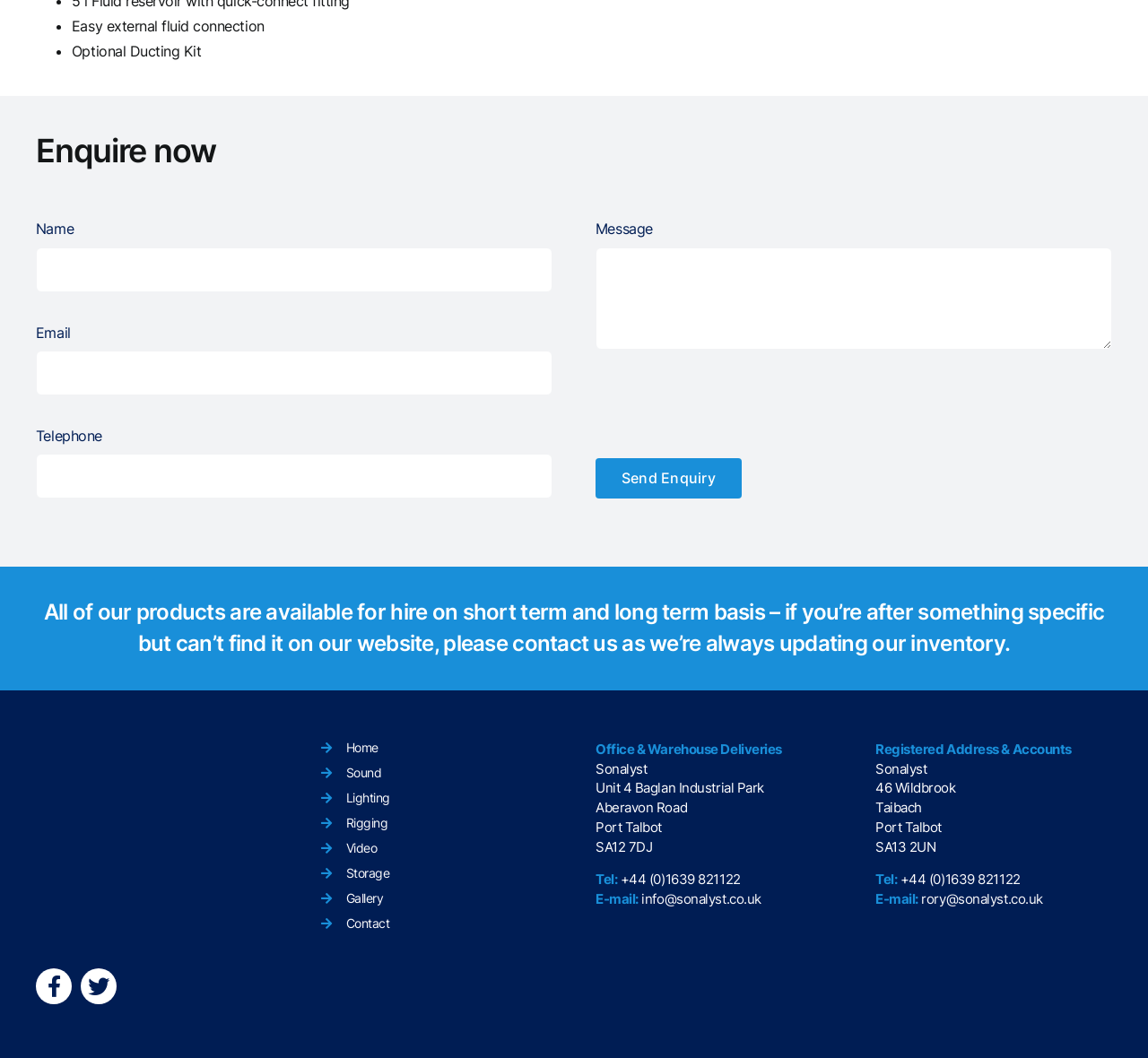Locate the coordinates of the bounding box for the clickable region that fulfills this instruction: "Click the Send Enquiry button".

[0.519, 0.433, 0.646, 0.472]